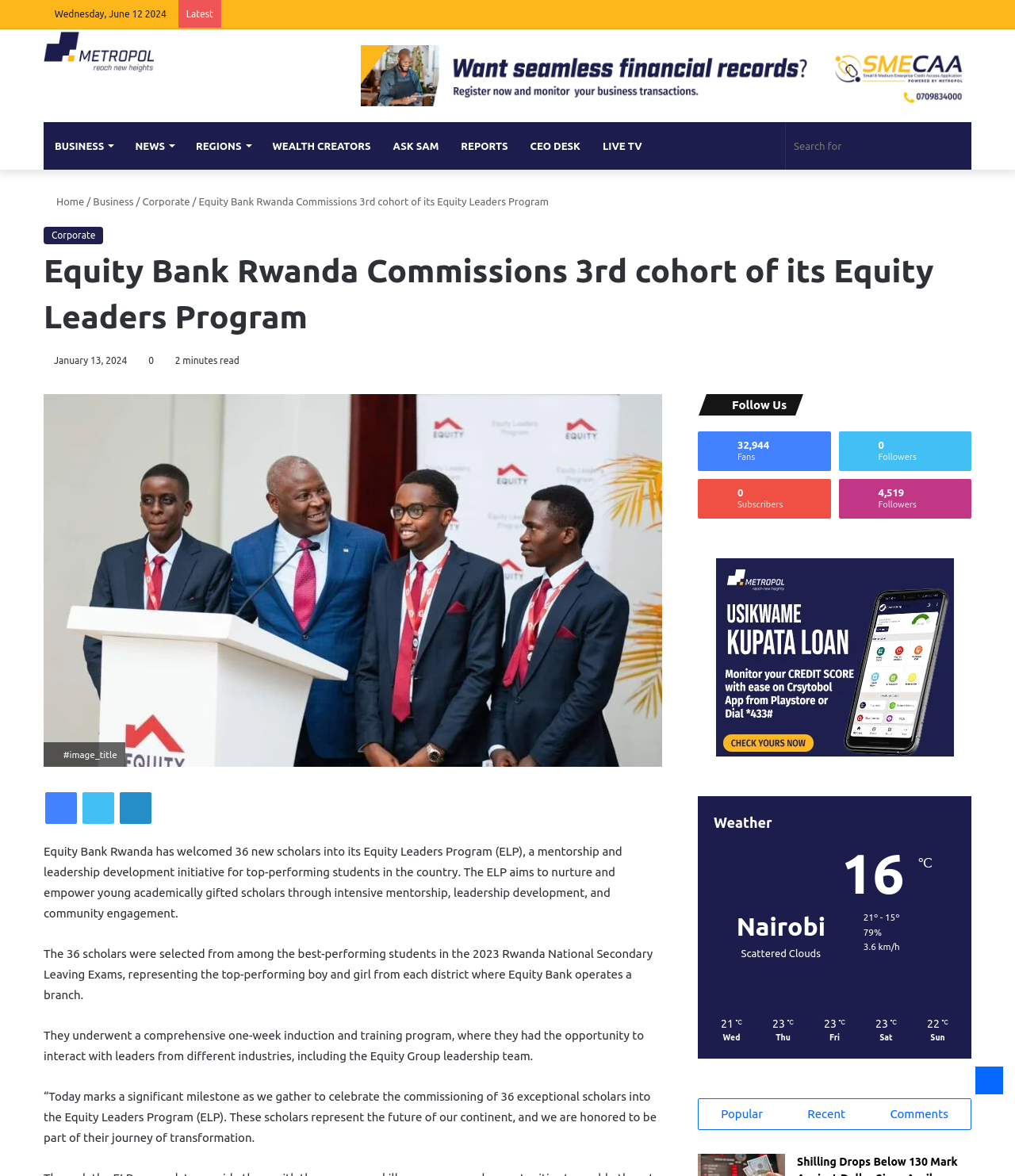What is the name of the program mentioned in the article?
Ensure your answer is thorough and detailed.

I found the answer by reading the article's title and content, which mentions 'Equity Leaders Program (ELP)'.